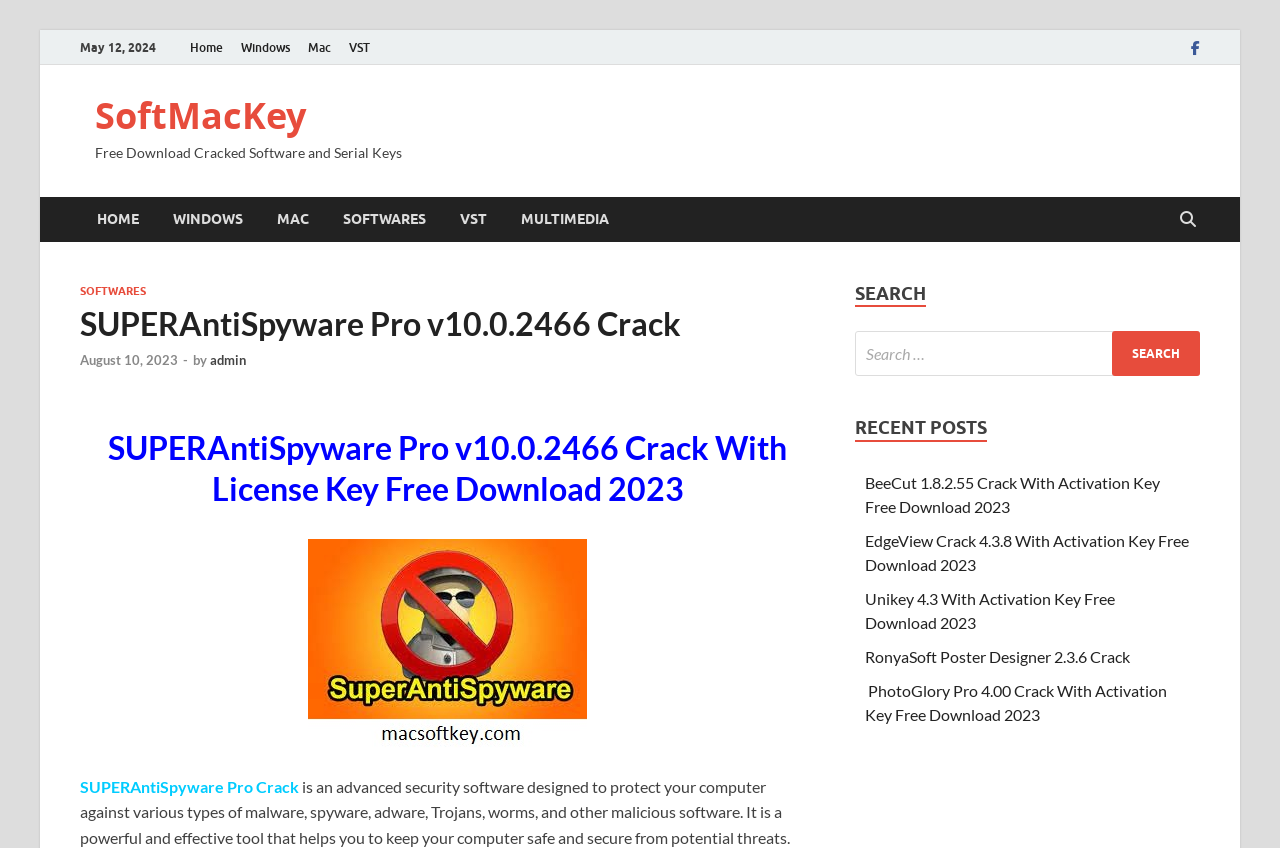Locate the bounding box coordinates of the item that should be clicked to fulfill the instruction: "View recent posts".

[0.676, 0.557, 0.906, 0.608]